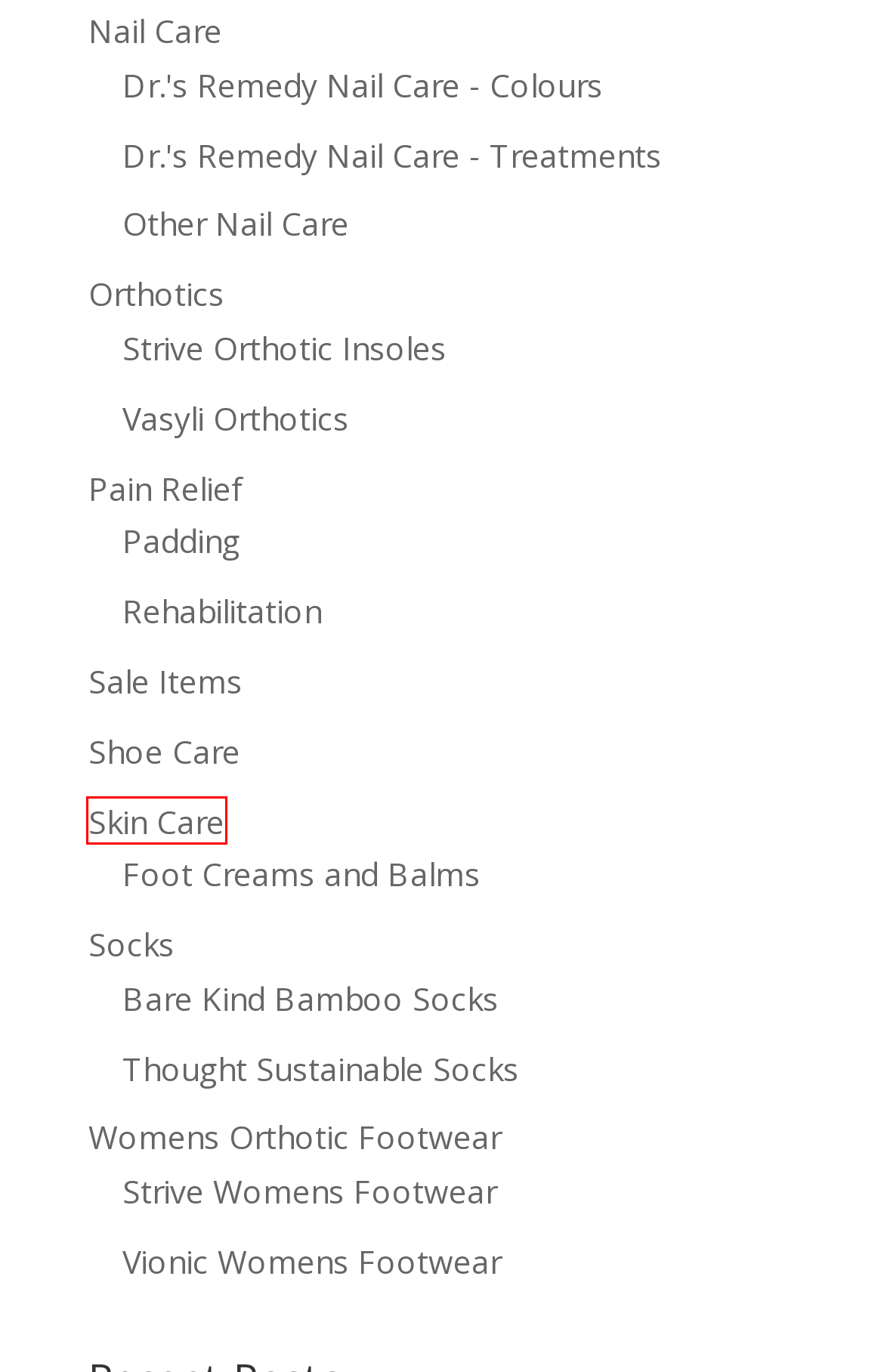You are given a screenshot of a webpage with a red rectangle bounding box around a UI element. Select the webpage description that best matches the new webpage after clicking the element in the bounding box. Here are the candidates:
A. Skin Care - Foot Health First
B. Rehabilitation - Foot Health First
C. Strive Womens Footwear - Foot Health First
D. Pain Relief - Foot Health First
E. Padding - Foot Health First
F. Vasyli Orthotics - Foot Health First
G. Thought Sustainable Socks - Foot Health First
H. Shoe Care - Foot Health First

A